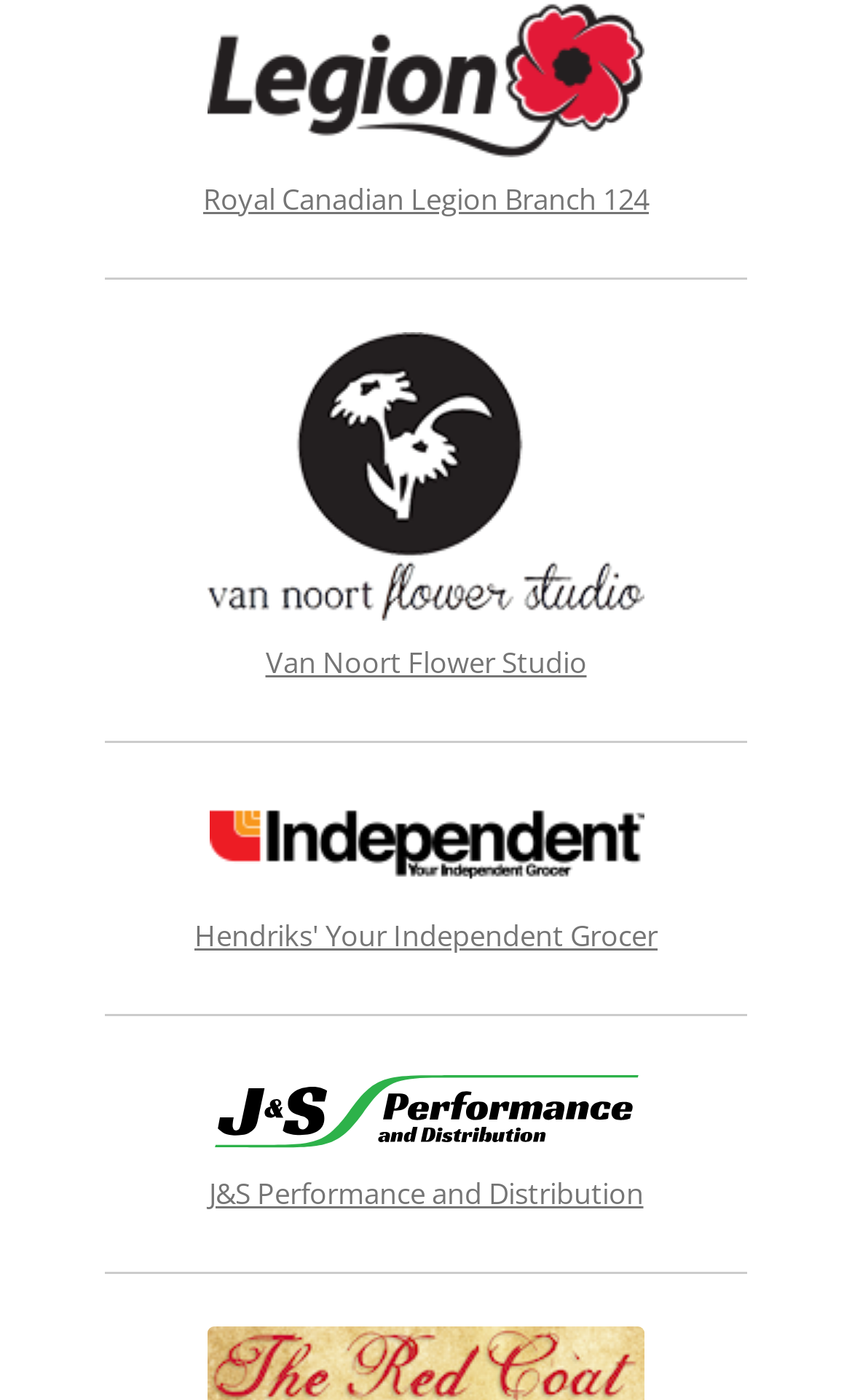Identify the bounding box coordinates for the UI element mentioned here: "Menu". Provide the coordinates as four float values between 0 and 1, i.e., [left, top, right, bottom].

None